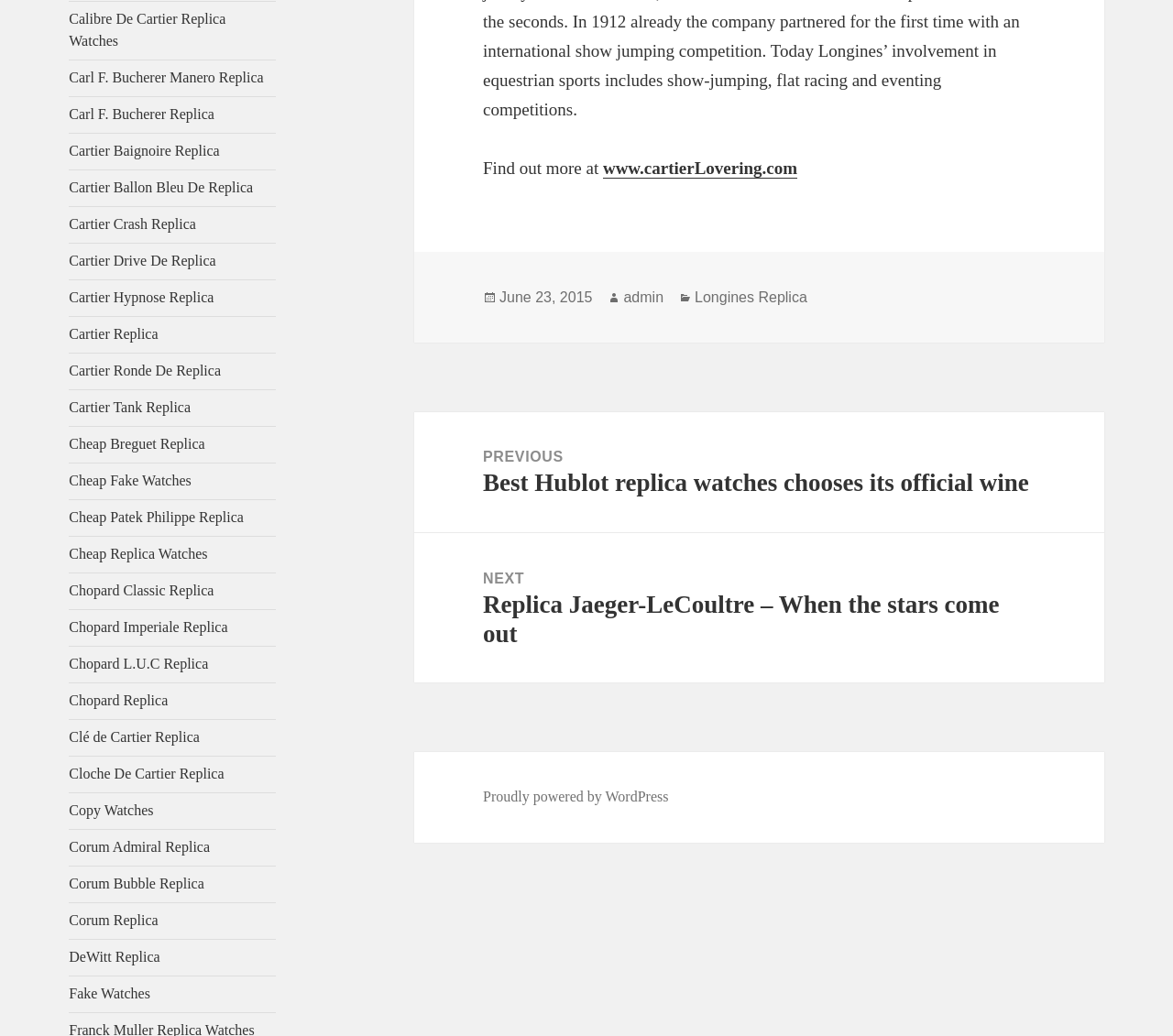Answer this question in one word or a short phrase: How many navigation links are there?

2